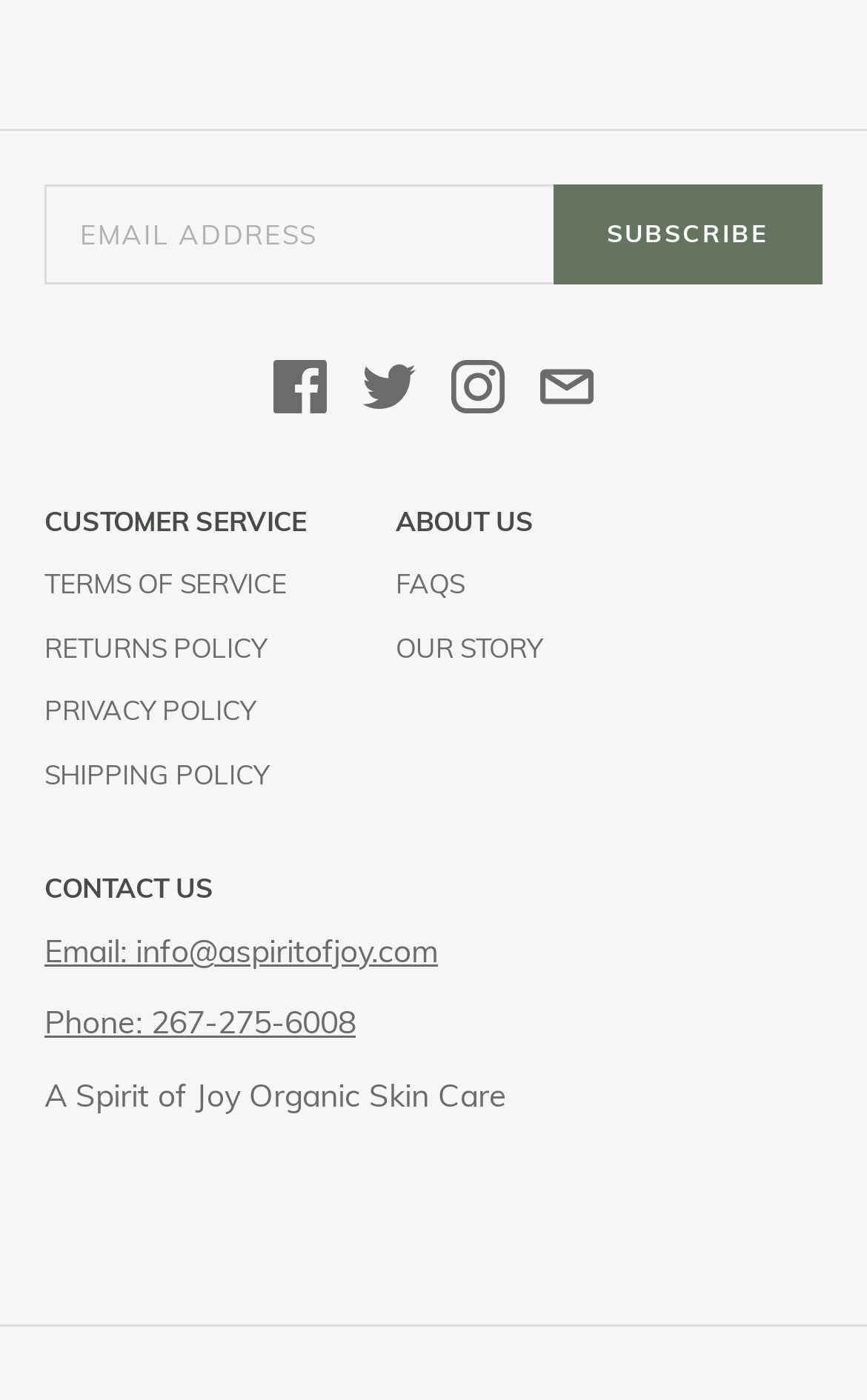Refer to the image and offer a detailed explanation in response to the question: What is the contact email address?

The contact email address is provided in the 'CONTACT US' section, which is 'info@aspiritofjoy.com', along with a phone number.